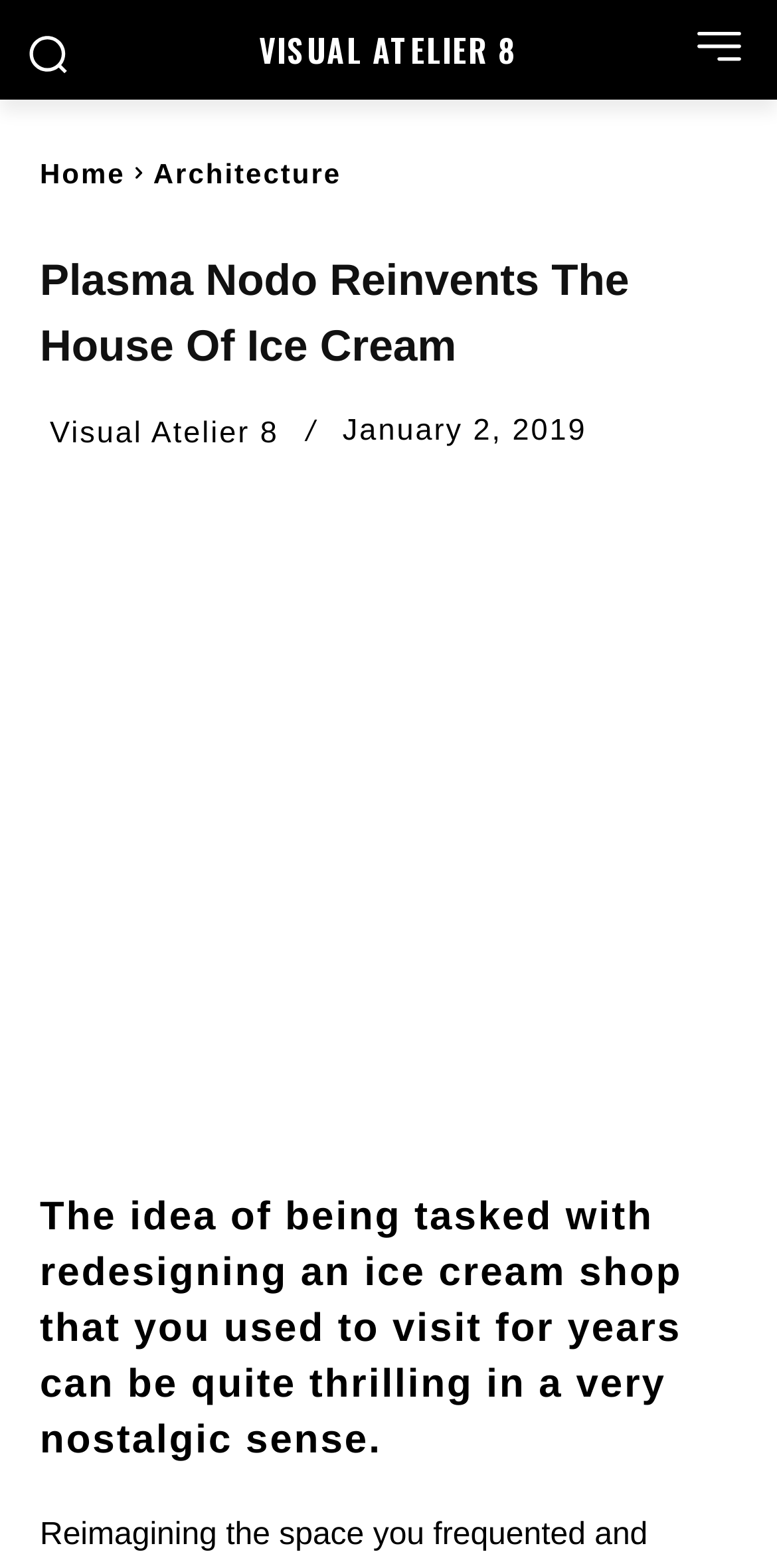From the details in the image, provide a thorough response to the question: What social media platforms are available?

The social media platforms can be found in the link elements with icons, which are located below the navigation links and above the main content of the webpage. The icons are represented by Unicode characters '', '', and '' which correspond to Facebook, Twitter, and Pinterest respectively.